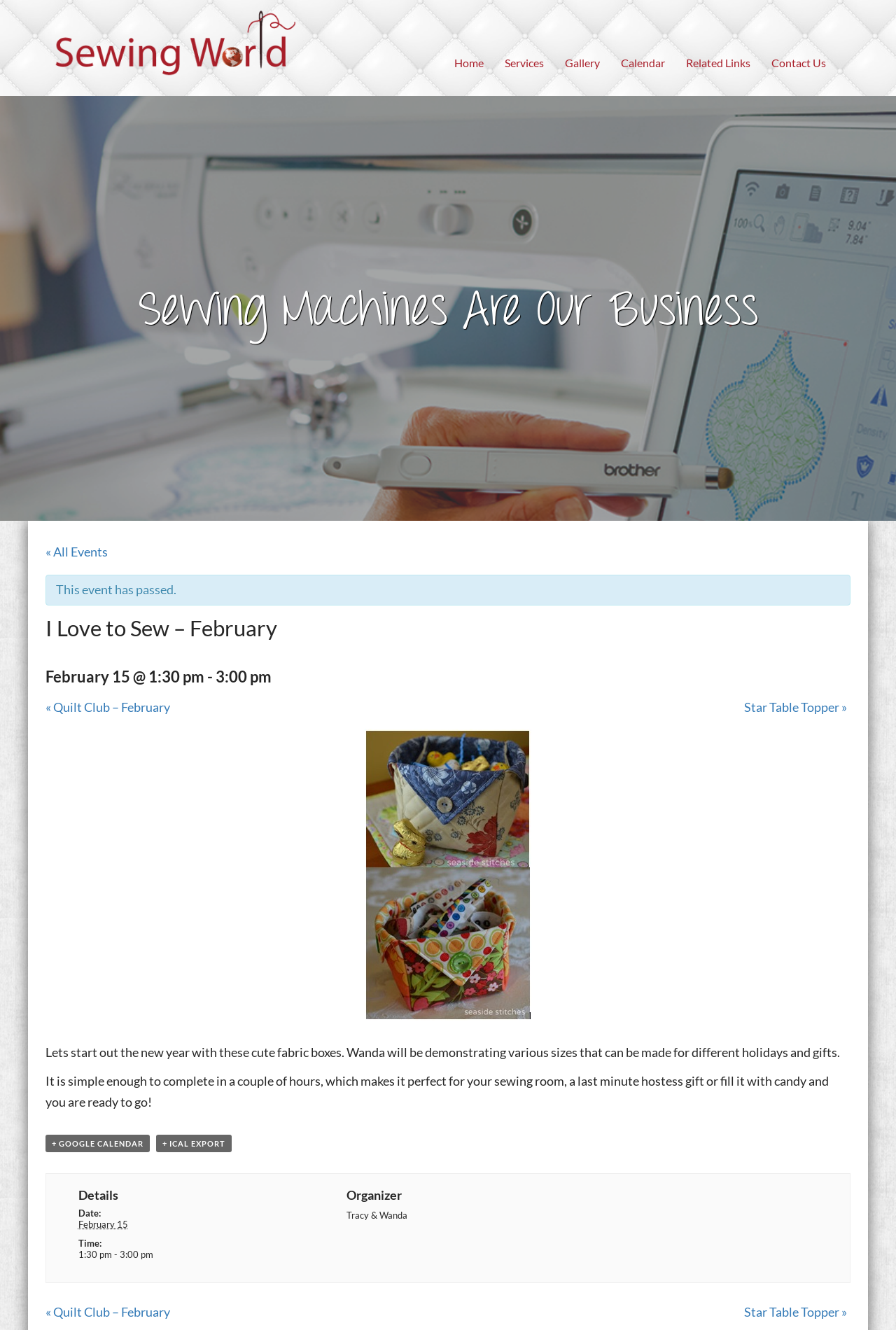Show the bounding box coordinates for the element that needs to be clicked to execute the following instruction: "Click on the '« All Events' link". Provide the coordinates in the form of four float numbers between 0 and 1, i.e., [left, top, right, bottom].

[0.051, 0.409, 0.12, 0.42]